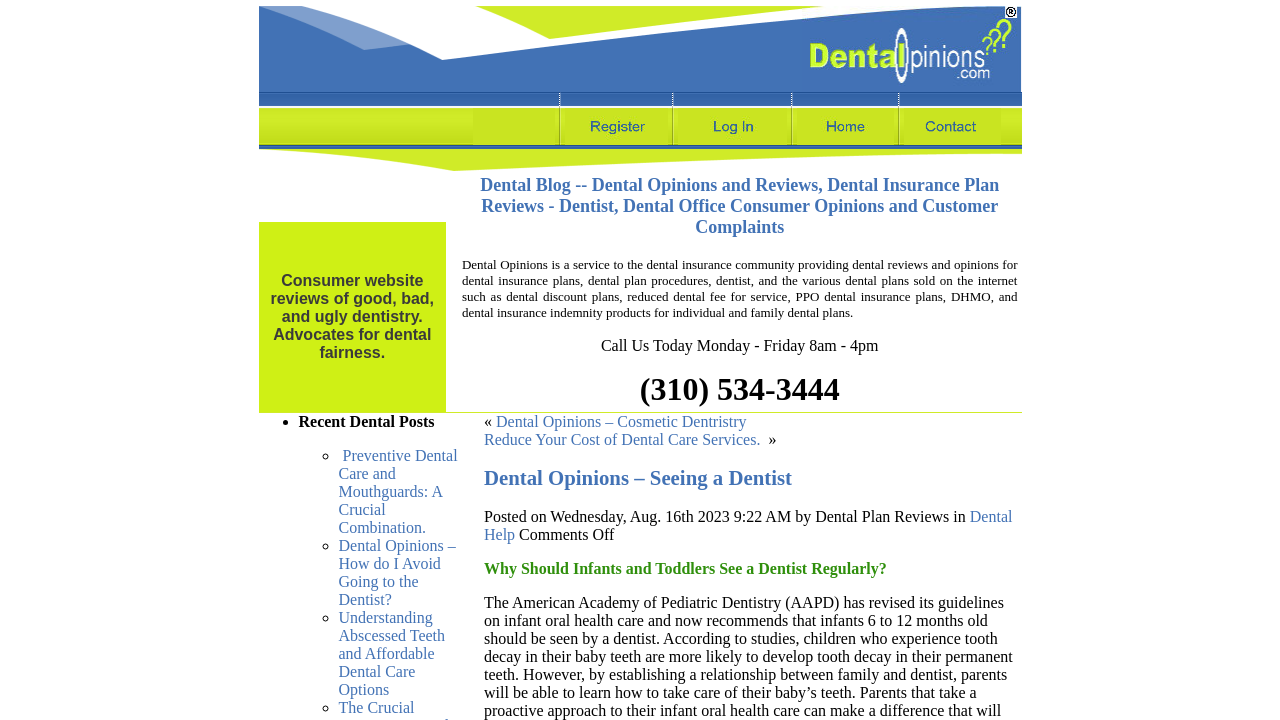What is the main topic of this webpage?
Look at the image and construct a detailed response to the question.

Based on the webpage content, it appears to be a blog or forum focused on dental opinions and reviews, with discussions on dental insurance plans, dentists, and dental care.